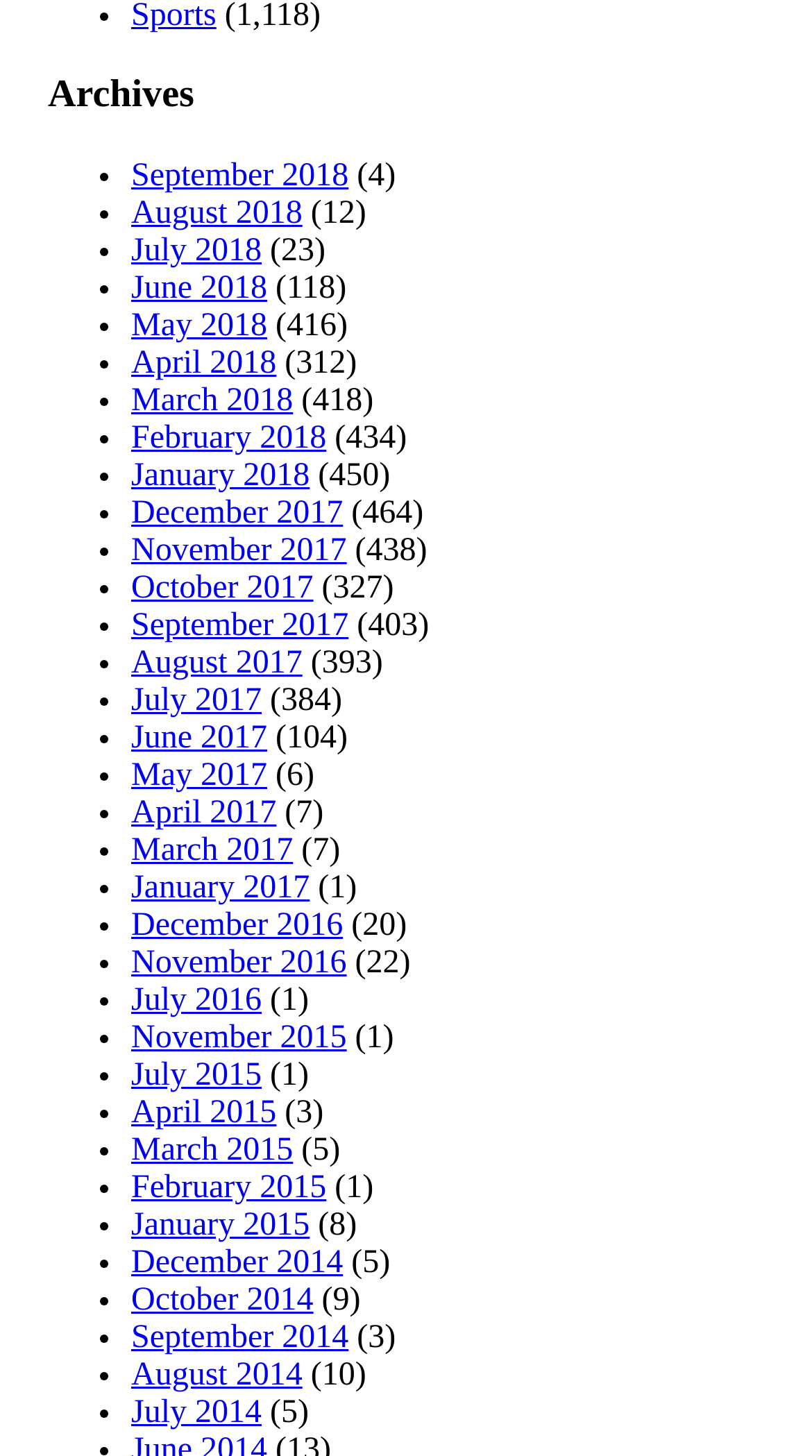Please identify the bounding box coordinates of the element's region that needs to be clicked to fulfill the following instruction: "View July 2015 archives". The bounding box coordinates should consist of four float numbers between 0 and 1, i.e., [left, top, right, bottom].

[0.162, 0.726, 0.322, 0.751]